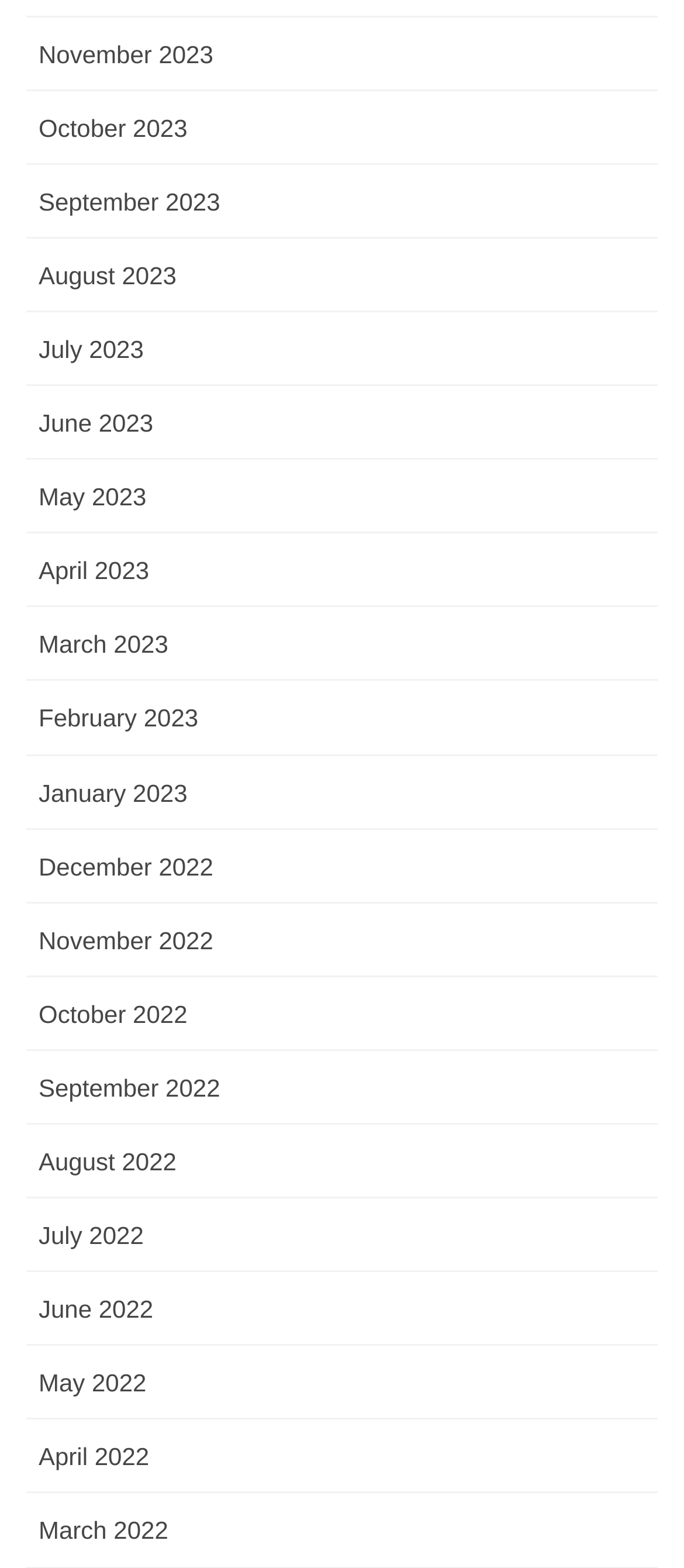Specify the bounding box coordinates of the region I need to click to perform the following instruction: "view November 2023". The coordinates must be four float numbers in the range of 0 to 1, i.e., [left, top, right, bottom].

[0.038, 0.011, 0.962, 0.058]